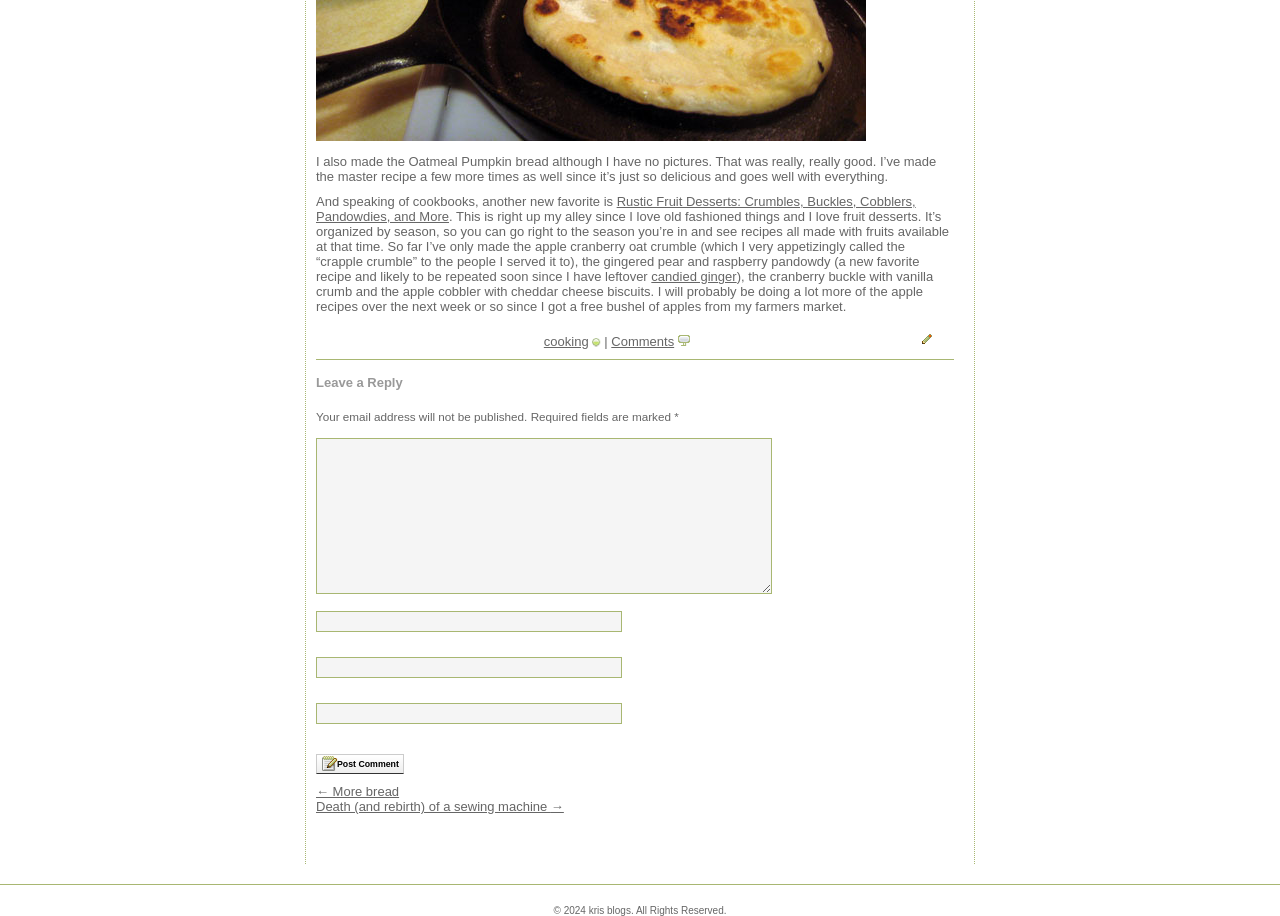Using the details from the image, please elaborate on the following question: What is the copyright year mentioned at the bottom?

The copyright information at the bottom of the webpage mentions '© 2024 kris blogs. All Rights Reserved.', indicating that the copyright year is 2024.